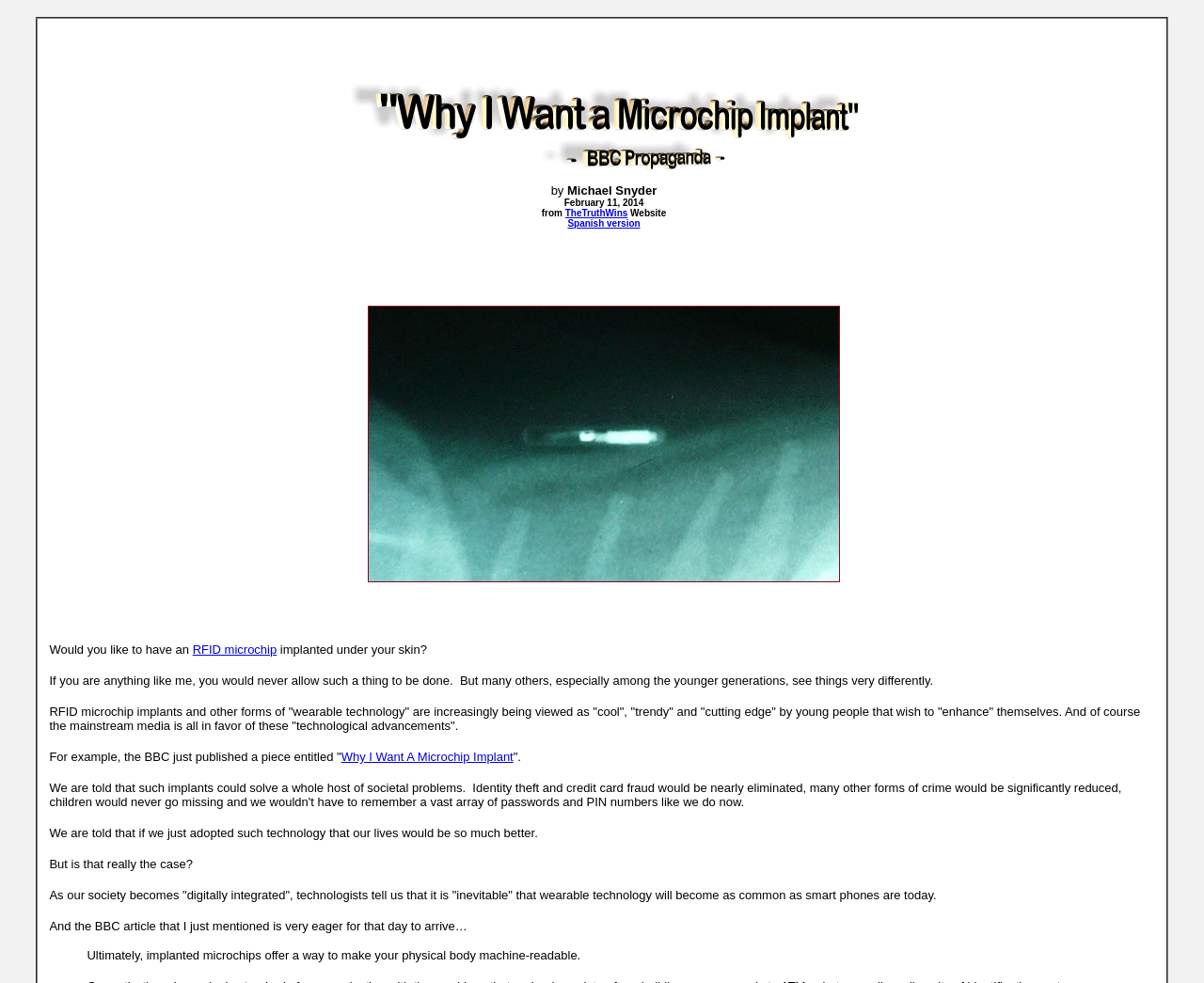Please answer the following query using a single word or phrase: 
What is the purpose of implanted microchips according to the BBC article?

Make your physical body machine-readable